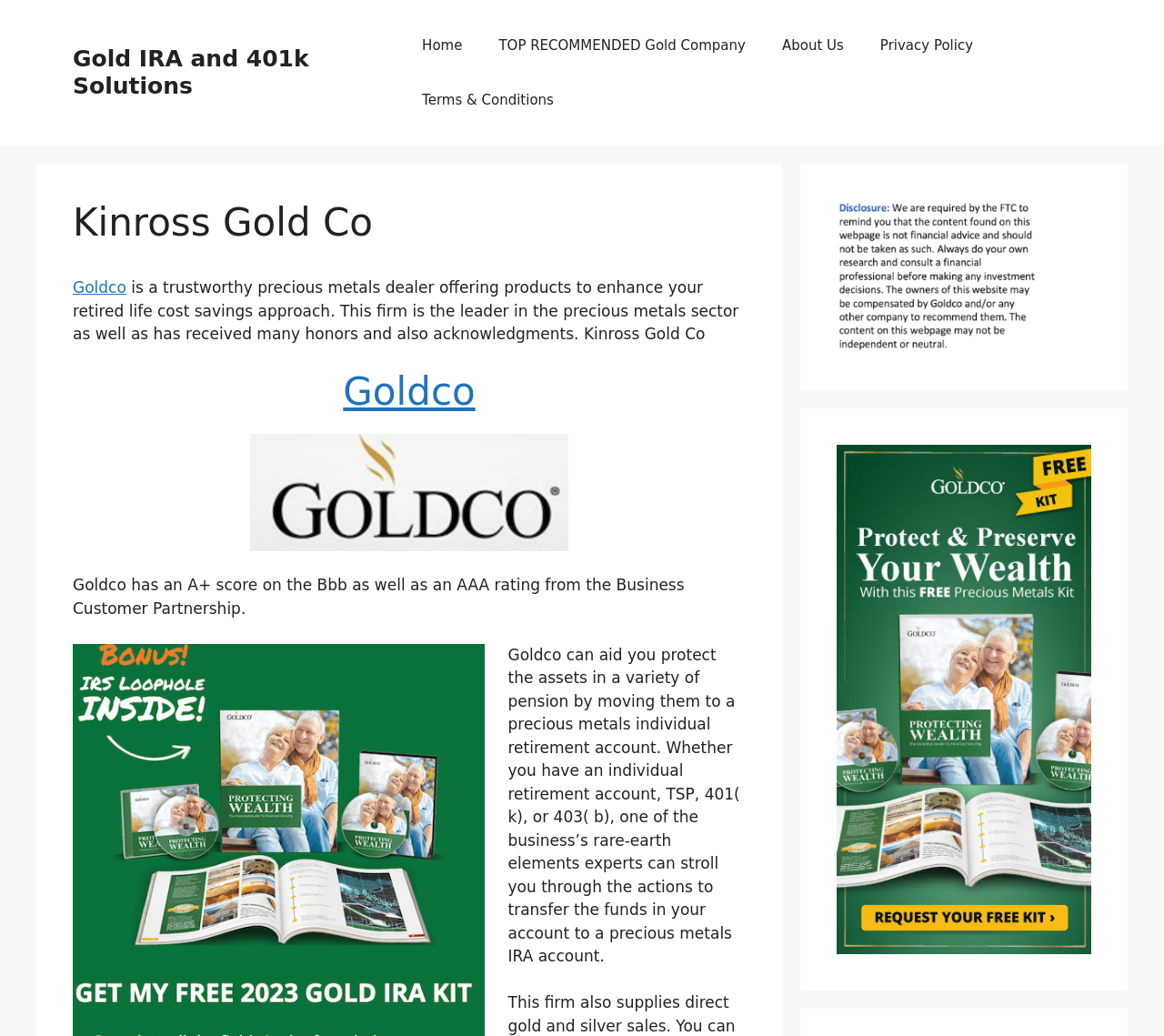What is the name of the company?
Answer with a single word or phrase, using the screenshot for reference.

Goldco